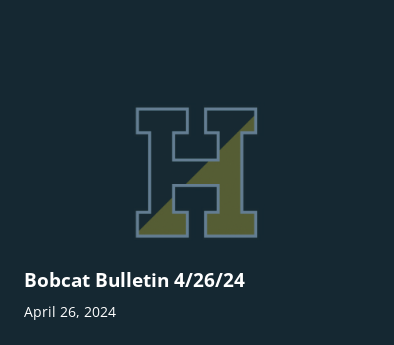What is the likely content of the bulletin? Examine the screenshot and reply using just one word or a brief phrase.

Updates and news relevant to Haverhill community